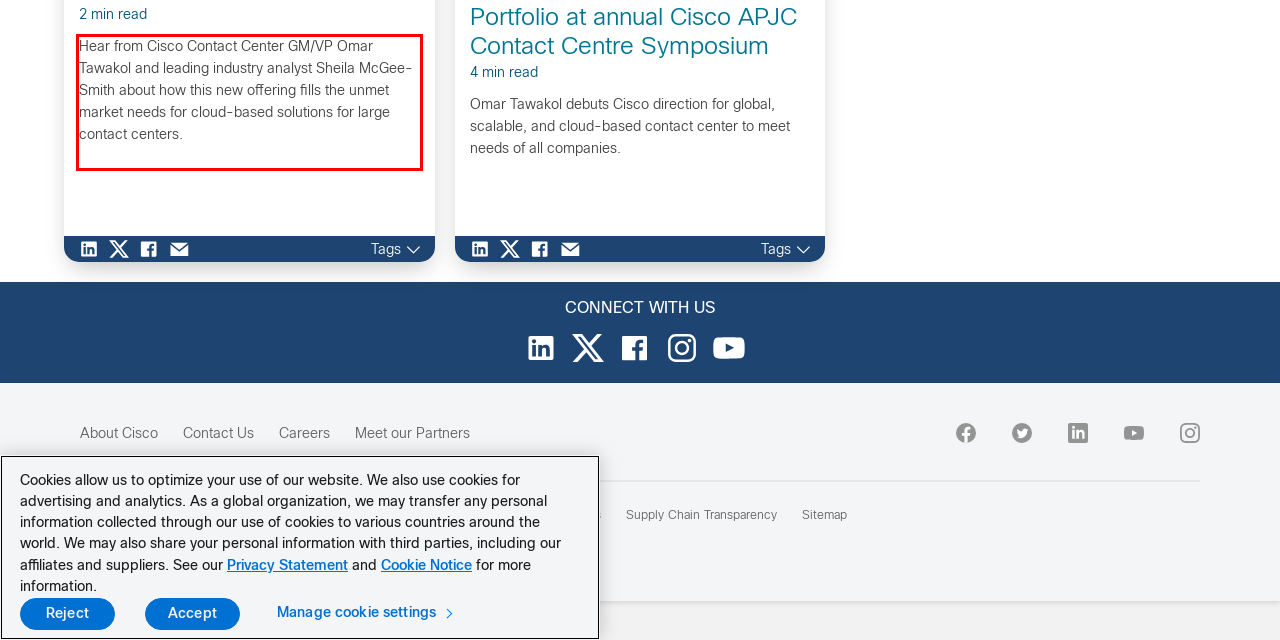Analyze the screenshot of the webpage and extract the text from the UI element that is inside the red bounding box.

Hear from Cisco Contact Center GM/VP Omar Tawakol and leading industry analyst Sheila McGee-Smith about how this new offering fills the unmet market needs for cloud-based solutions for large contact centers.